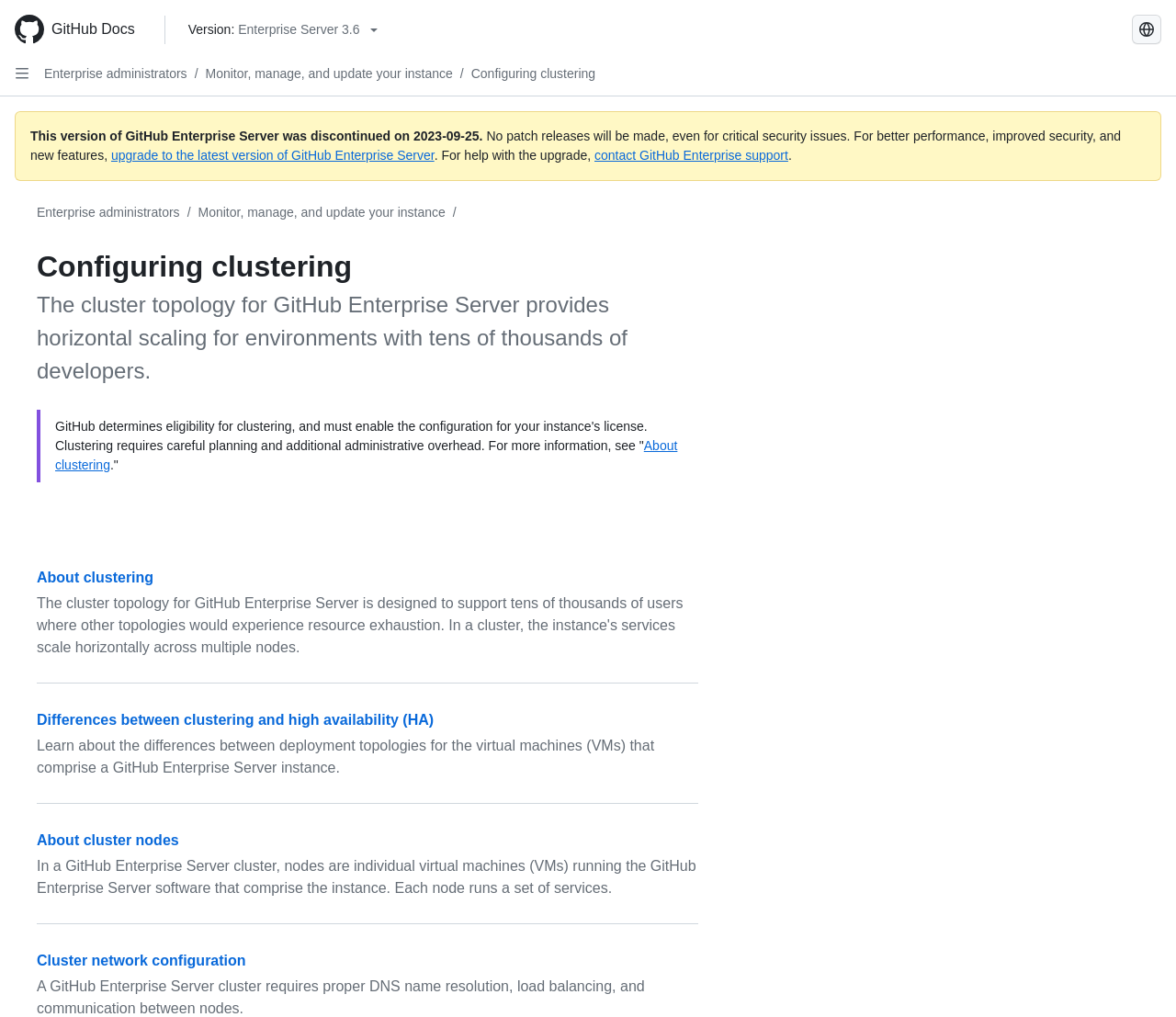Determine the bounding box coordinates for the area that needs to be clicked to fulfill this task: "Upgrade to the latest version of GitHub Enterprise Server". The coordinates must be given as four float numbers between 0 and 1, i.e., [left, top, right, bottom].

[0.094, 0.145, 0.369, 0.16]